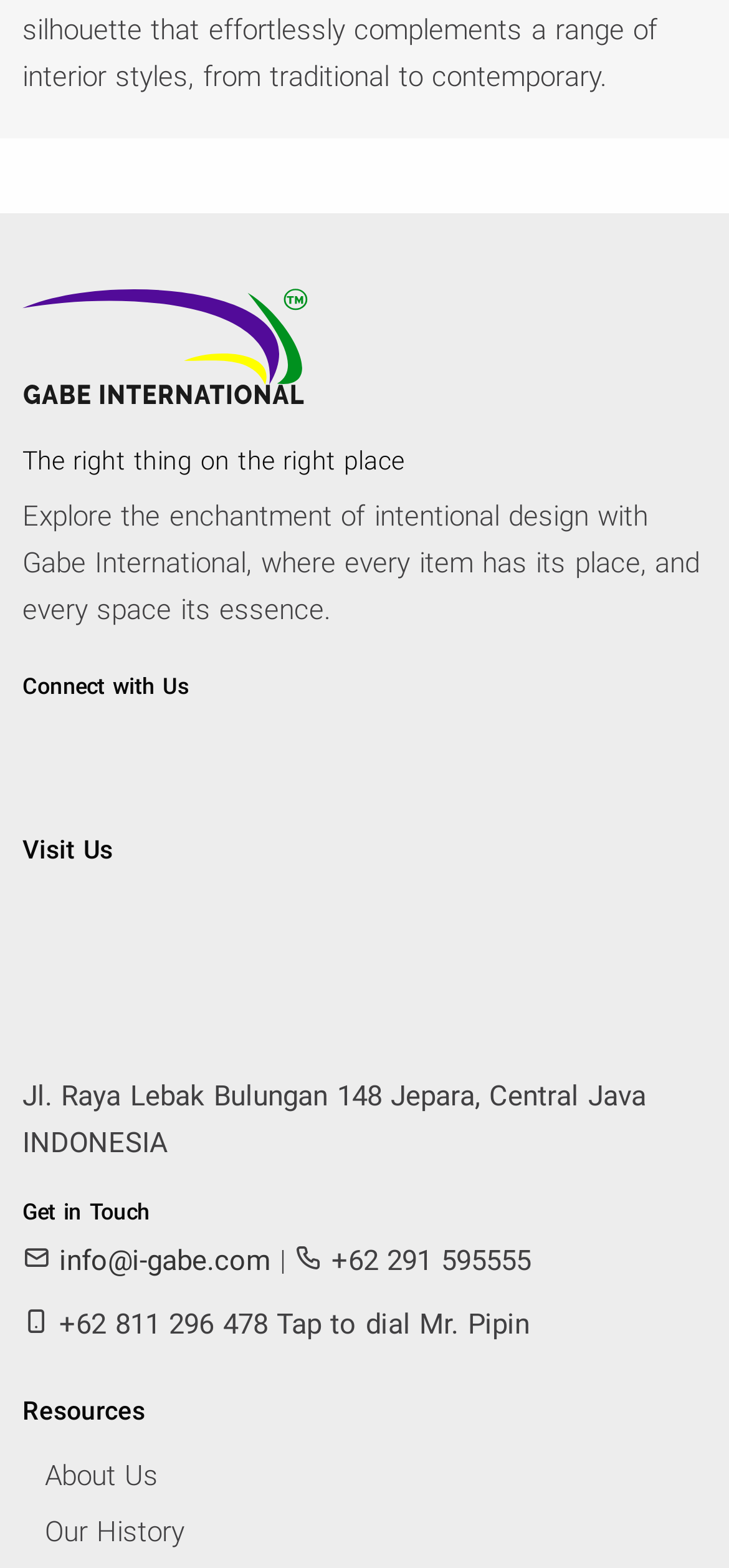Find the bounding box coordinates for the area you need to click to carry out the instruction: "Learn more about Gabe International's history". The coordinates should be four float numbers between 0 and 1, indicated as [left, top, right, bottom].

[0.062, 0.95, 0.253, 0.971]